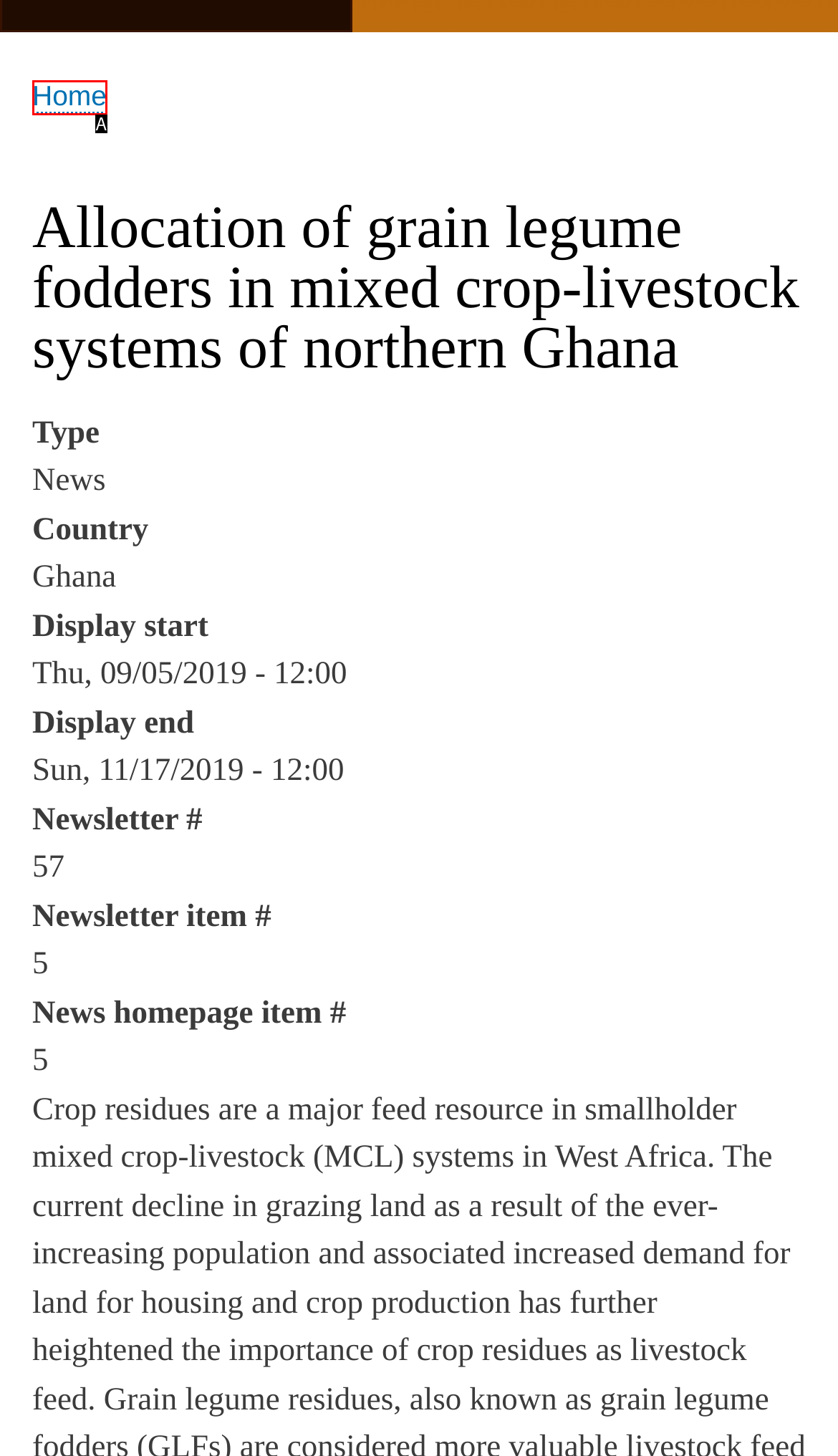Tell me which one HTML element best matches the description: Home
Answer with the option's letter from the given choices directly.

A